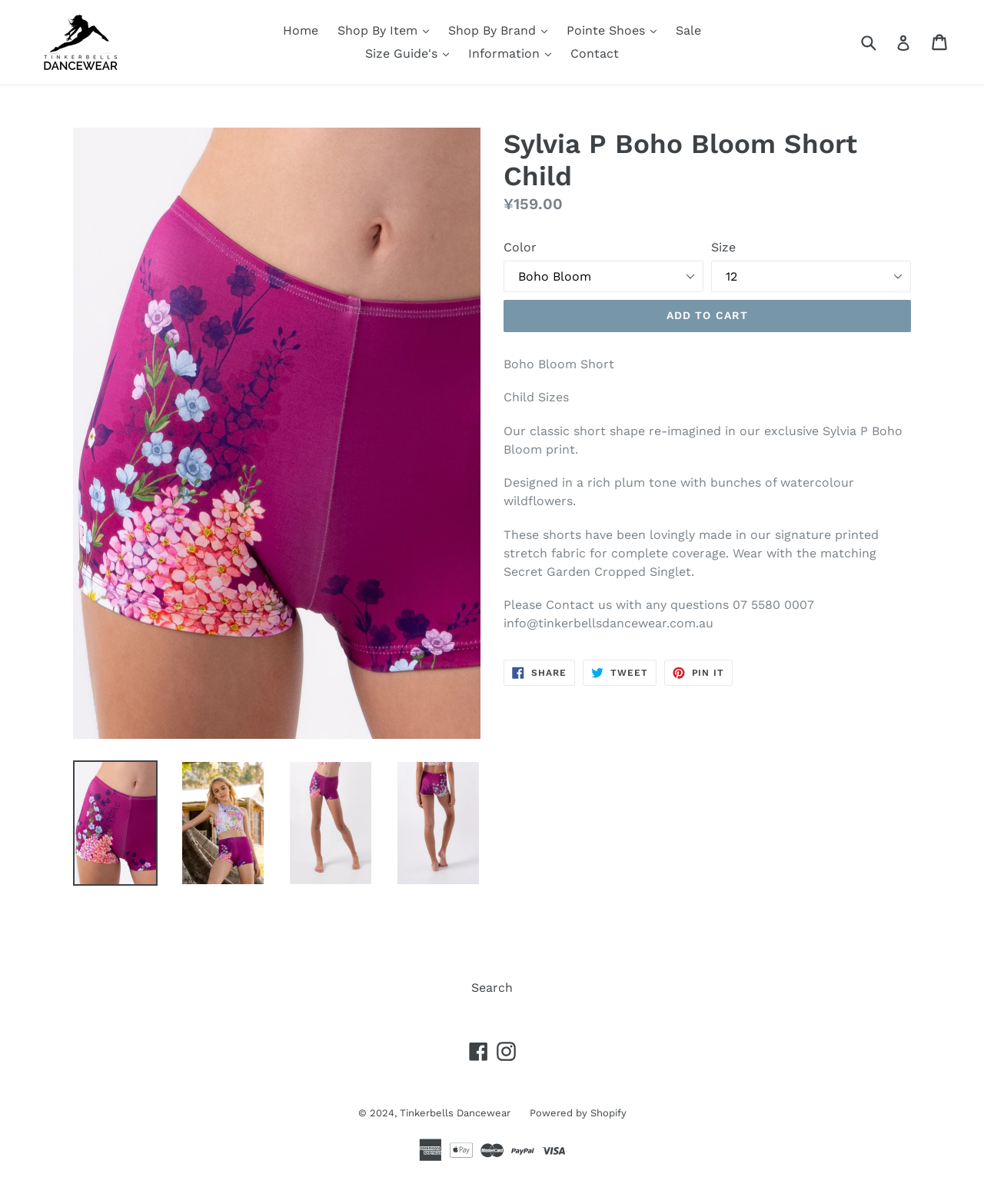Offer a comprehensive description of the webpage’s content and structure.

This webpage is about a product, specifically the "Sylvia P Boho Bloom Short Child" from Tinkerbells Dancewear. At the top, there is a navigation menu with links to "Home", "Shop By Item", "Shop By Brand", "Pointe Shoes", "Sale", "Size Guide", "Information", and "Contact". On the right side of the navigation menu, there is a search bar and links to "Log in" and "Cart".

Below the navigation menu, there is a large image of the product, taking up most of the width of the page. Below the image, there is a heading with the product name, followed by the regular price of ¥159.00.

To the right of the price, there are two dropdown menus for selecting the color and size of the product. Below these menus, there is an "ADD TO CART" button.

The product description is divided into several paragraphs, describing the features of the shorts, including the exclusive print, the fabric, and the matching singlet. There is also a note about contacting the seller with any questions.

At the bottom of the page, there are social media links to share the product on Facebook, Twitter, and Pinterest. The footer of the page contains links to "Search", "Facebook", and "Instagram", as well as a copyright notice and a link to the seller's website.